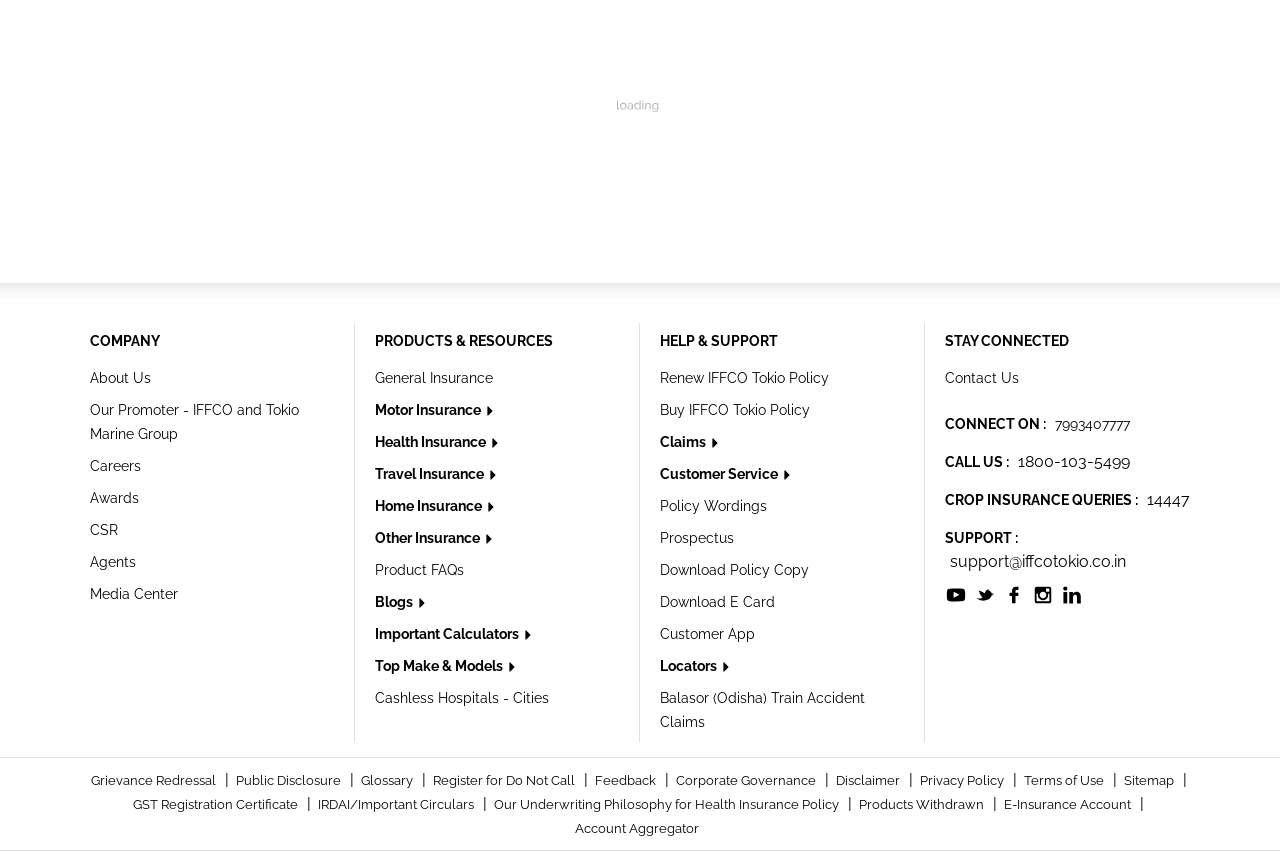Identify the bounding box coordinates for the region to click in order to carry out this instruction: "Click on About Us". Provide the coordinates using four float numbers between 0 and 1, formatted as [left, top, right, bottom].

[0.07, 0.434, 0.118, 0.453]